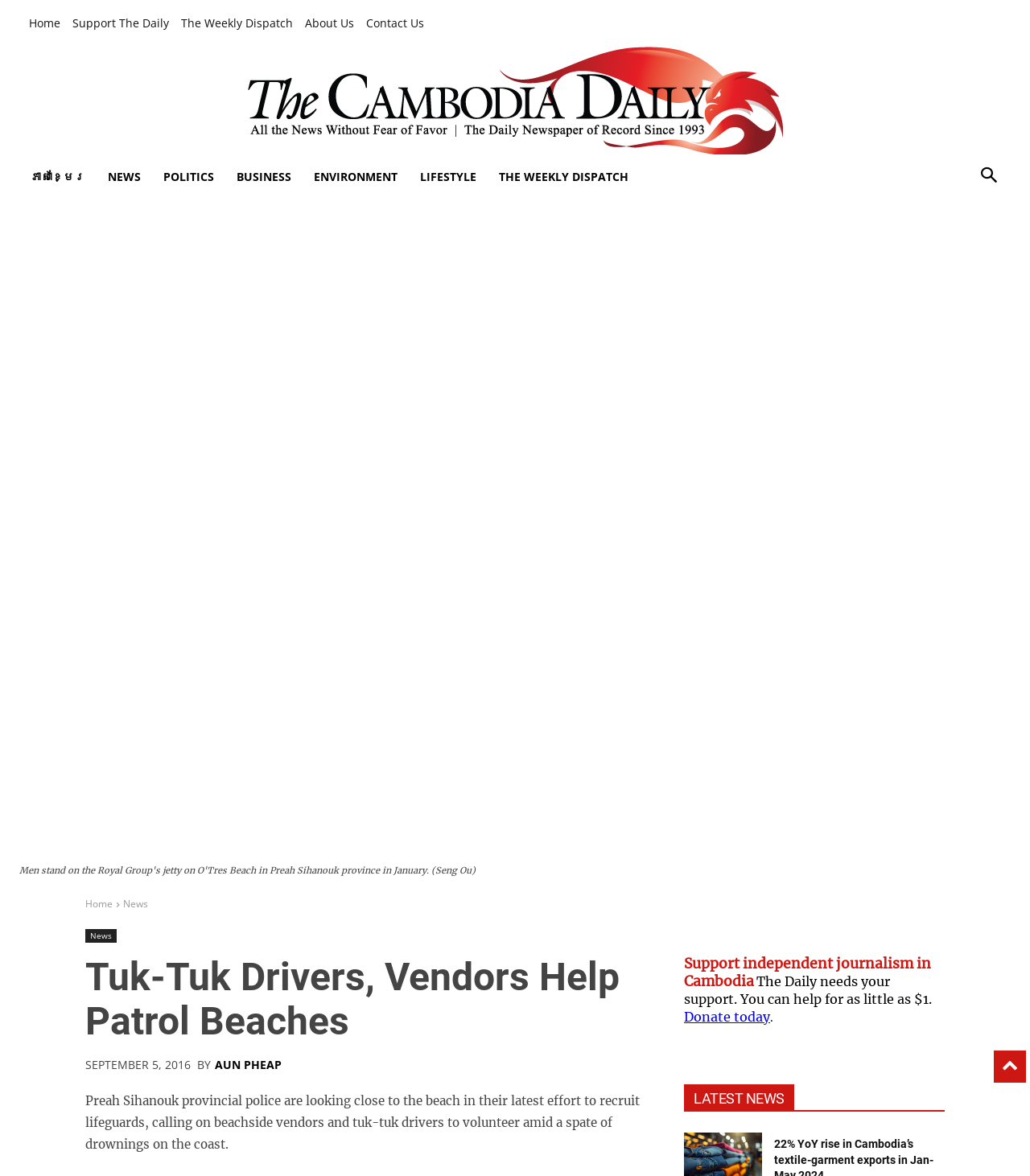Can you determine the main header of this webpage?

Tuk-Tuk Drivers, Vendors Help Patrol Beaches